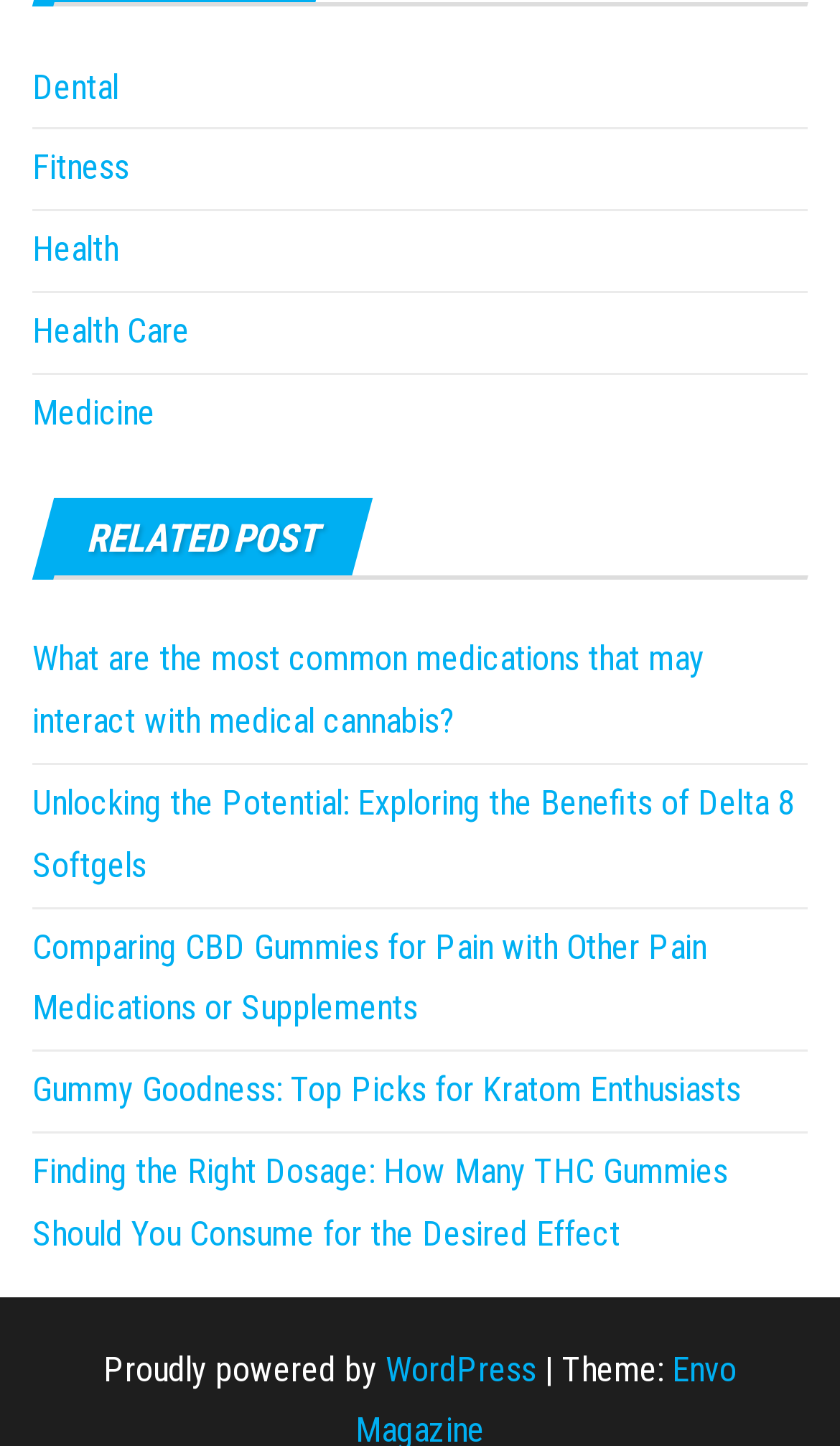Provide a single word or phrase answer to the question: 
What is the topic of the related posts?

Health and wellness